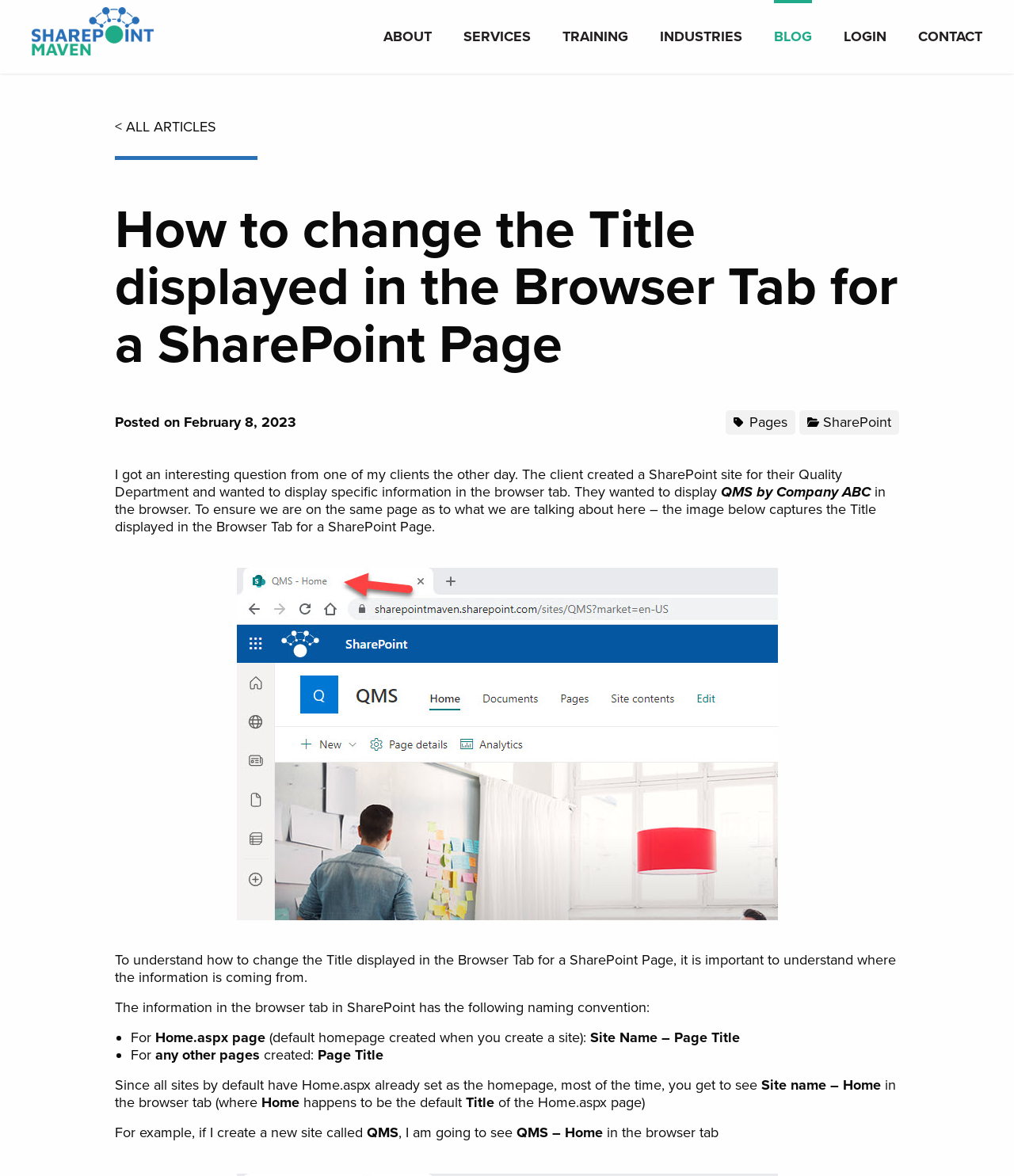Determine the main headline of the webpage and provide its text.

How to change the Title displayed in the Browser Tab for a SharePoint Page